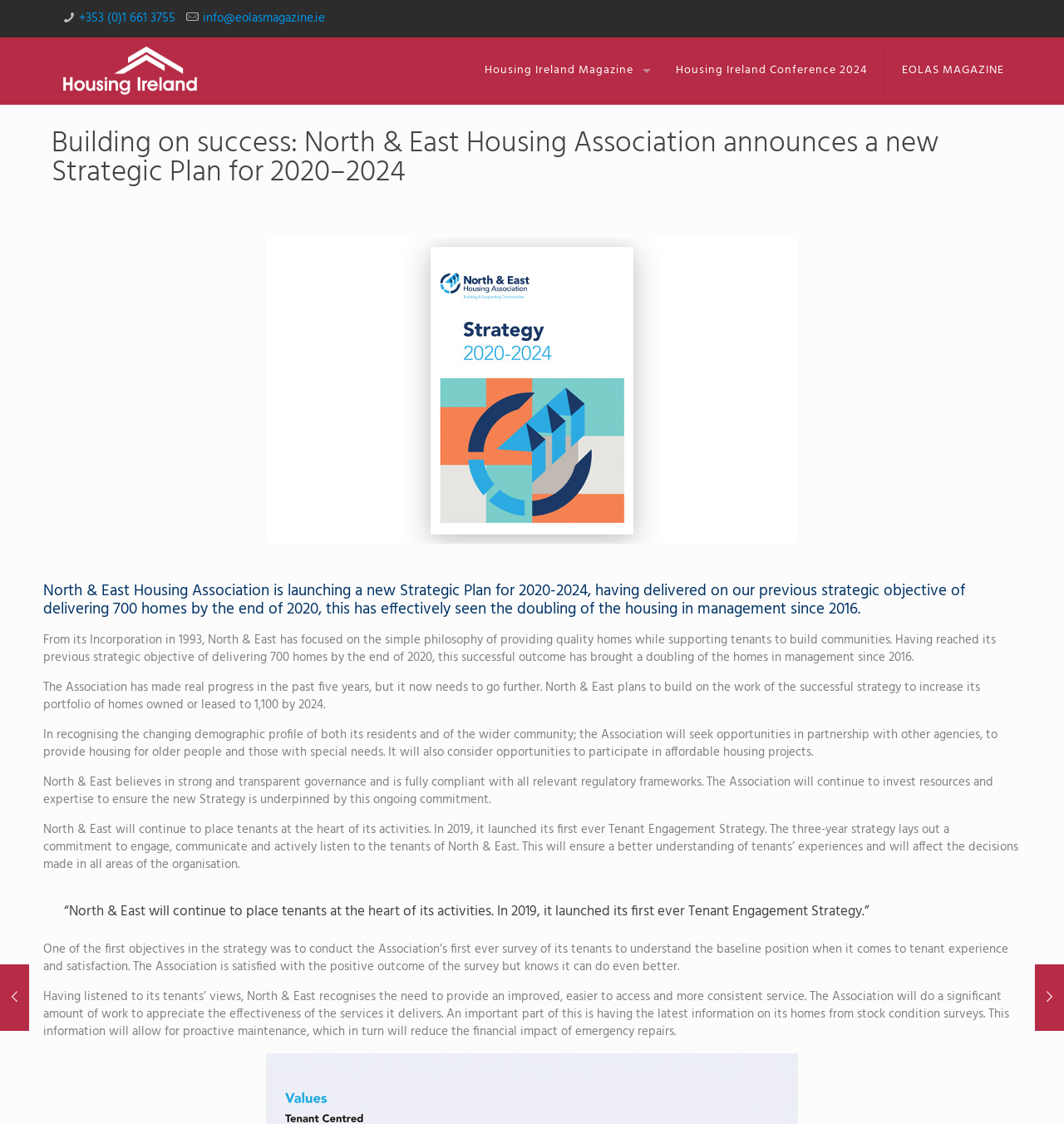Please specify the bounding box coordinates of the clickable region to carry out the following instruction: "View the Covid-19: A turning point article". The coordinates should be four float numbers between 0 and 1, in the format [left, top, right, bottom].

[0.0, 0.858, 0.027, 0.917]